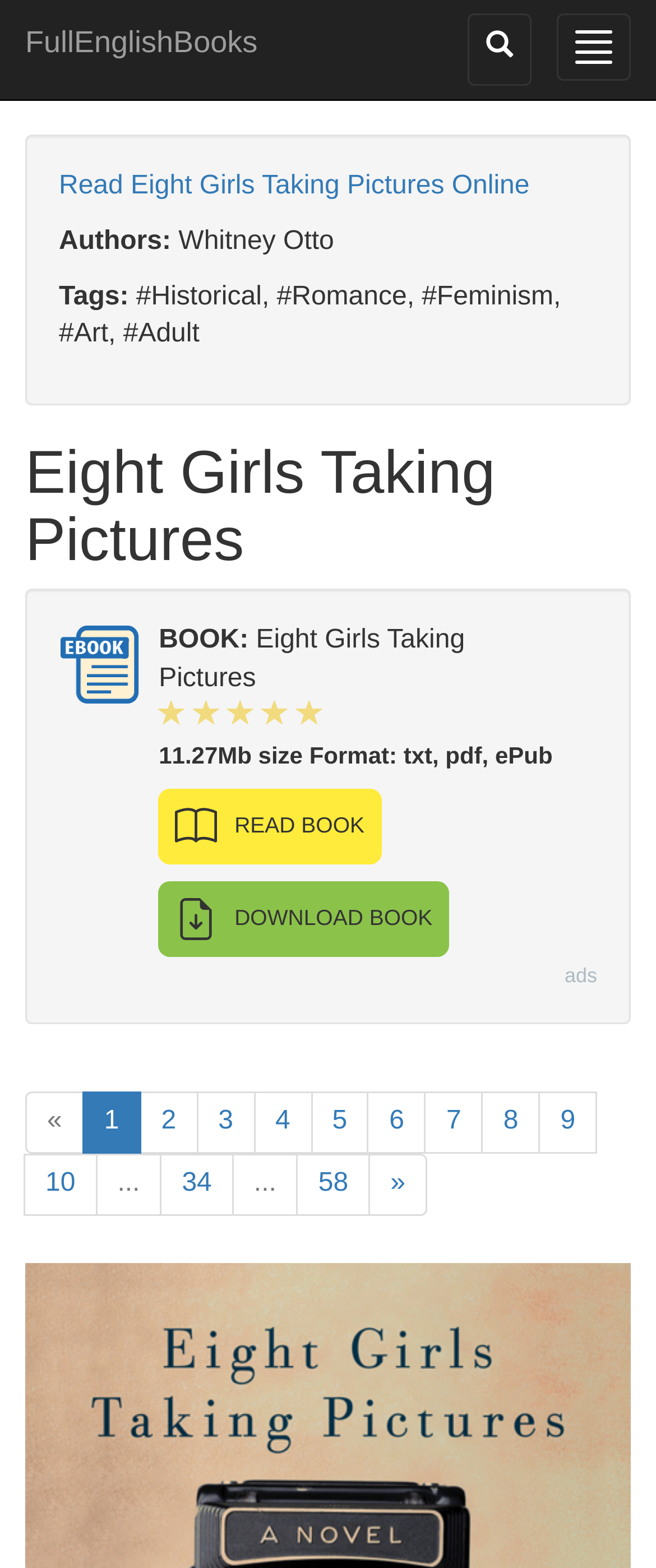What are the book formats? Based on the screenshot, please respond with a single word or phrase.

txt, pdf, ePub